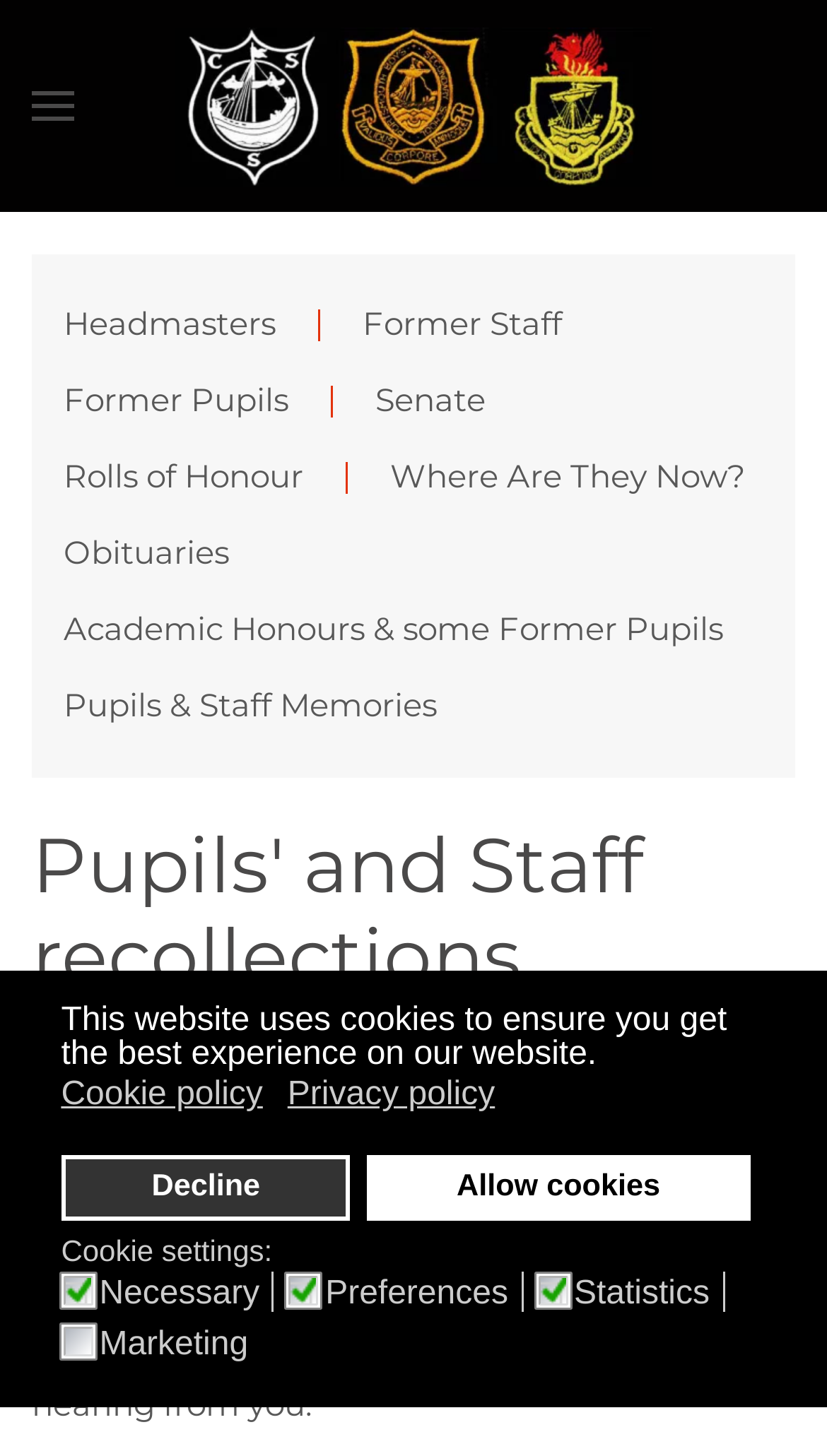Determine the bounding box coordinates of the region to click in order to accomplish the following instruction: "Contact the Webmaster". Provide the coordinates as four float numbers between 0 and 1, specifically [left, top, right, bottom].

[0.277, 0.912, 0.503, 0.939]